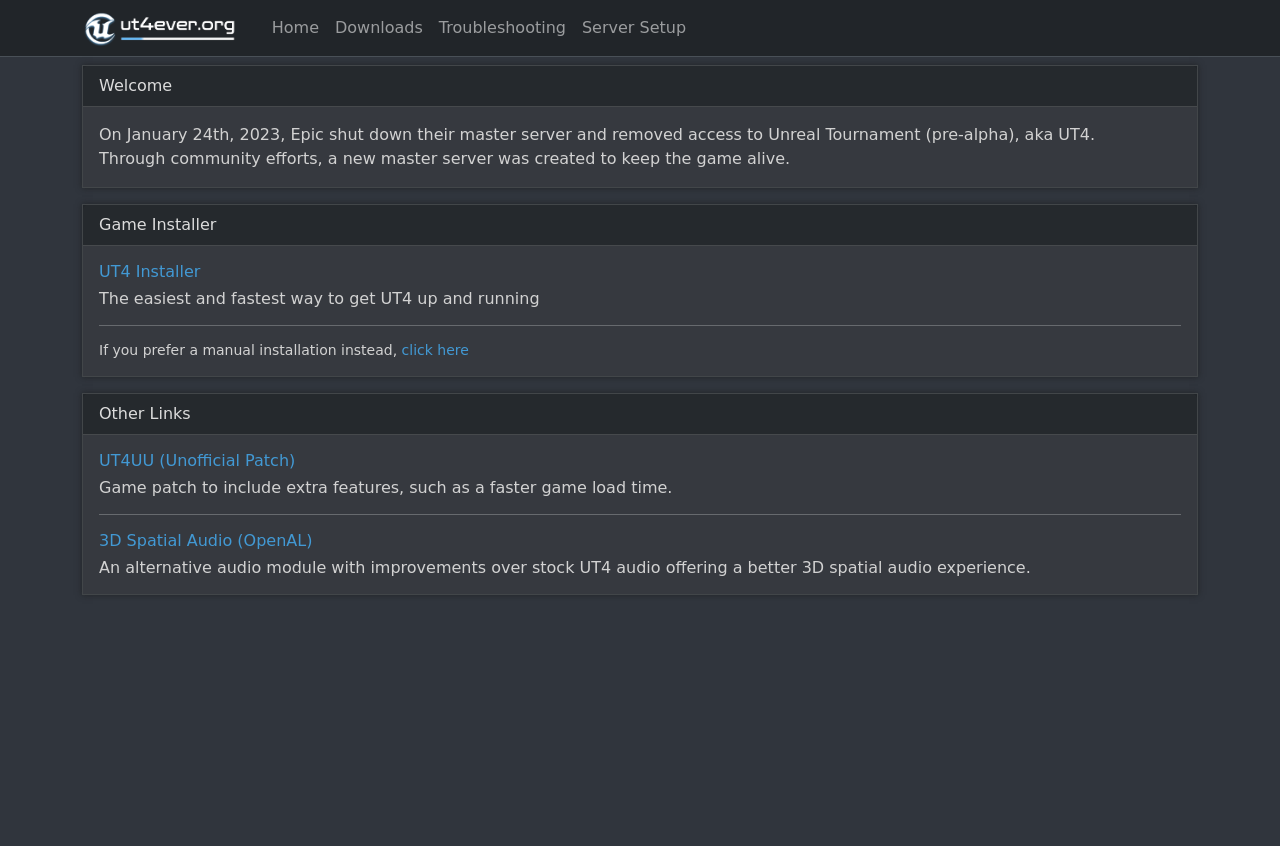Pinpoint the bounding box coordinates of the element you need to click to execute the following instruction: "Click on the UT4UU (Unofficial Patch) link". The bounding box should be represented by four float numbers between 0 and 1, in the format [left, top, right, bottom].

[0.077, 0.533, 0.923, 0.555]